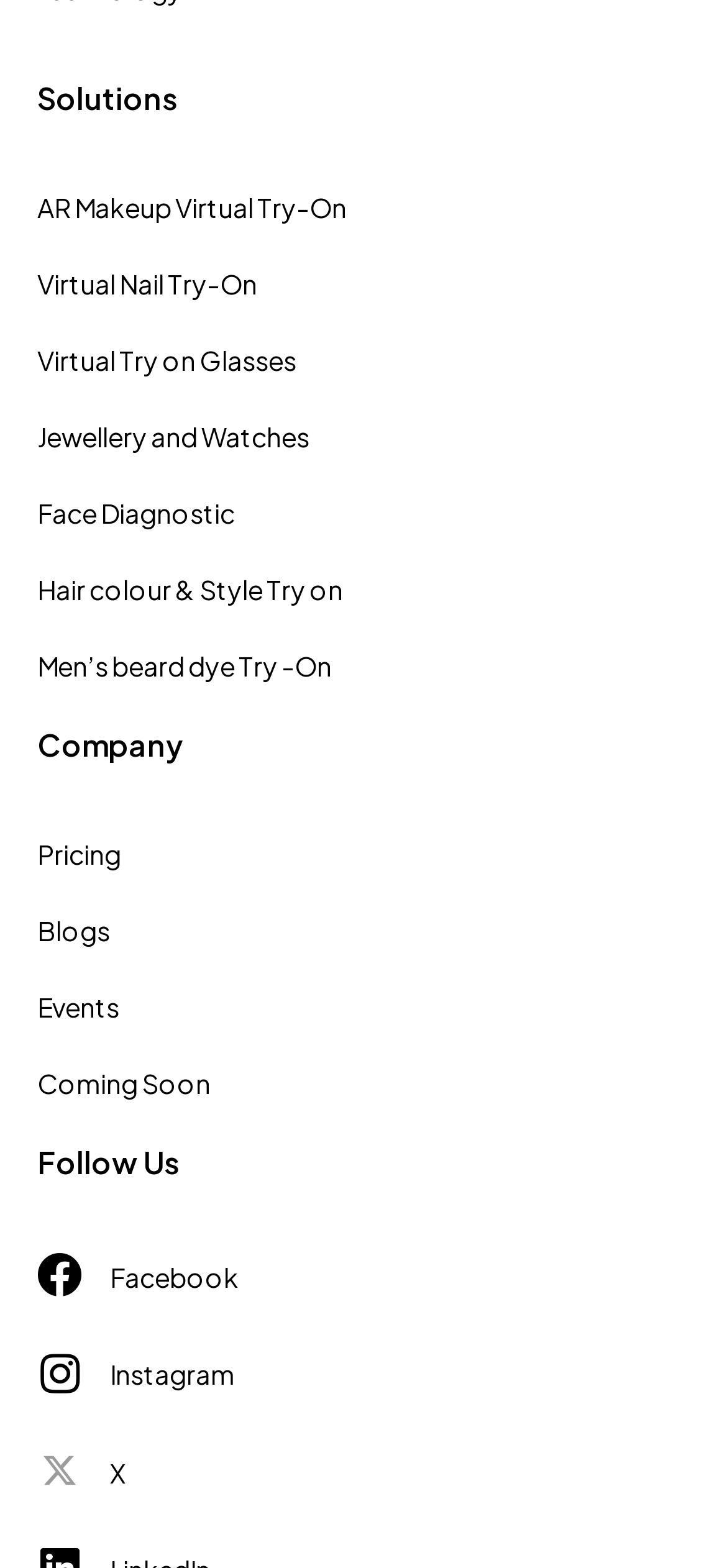Refer to the element description Facebook and identify the corresponding bounding box in the screenshot. Format the coordinates as (top-left x, top-left y, bottom-right x, bottom-right y) with values in the range of 0 to 1.

[0.151, 0.804, 0.328, 0.825]